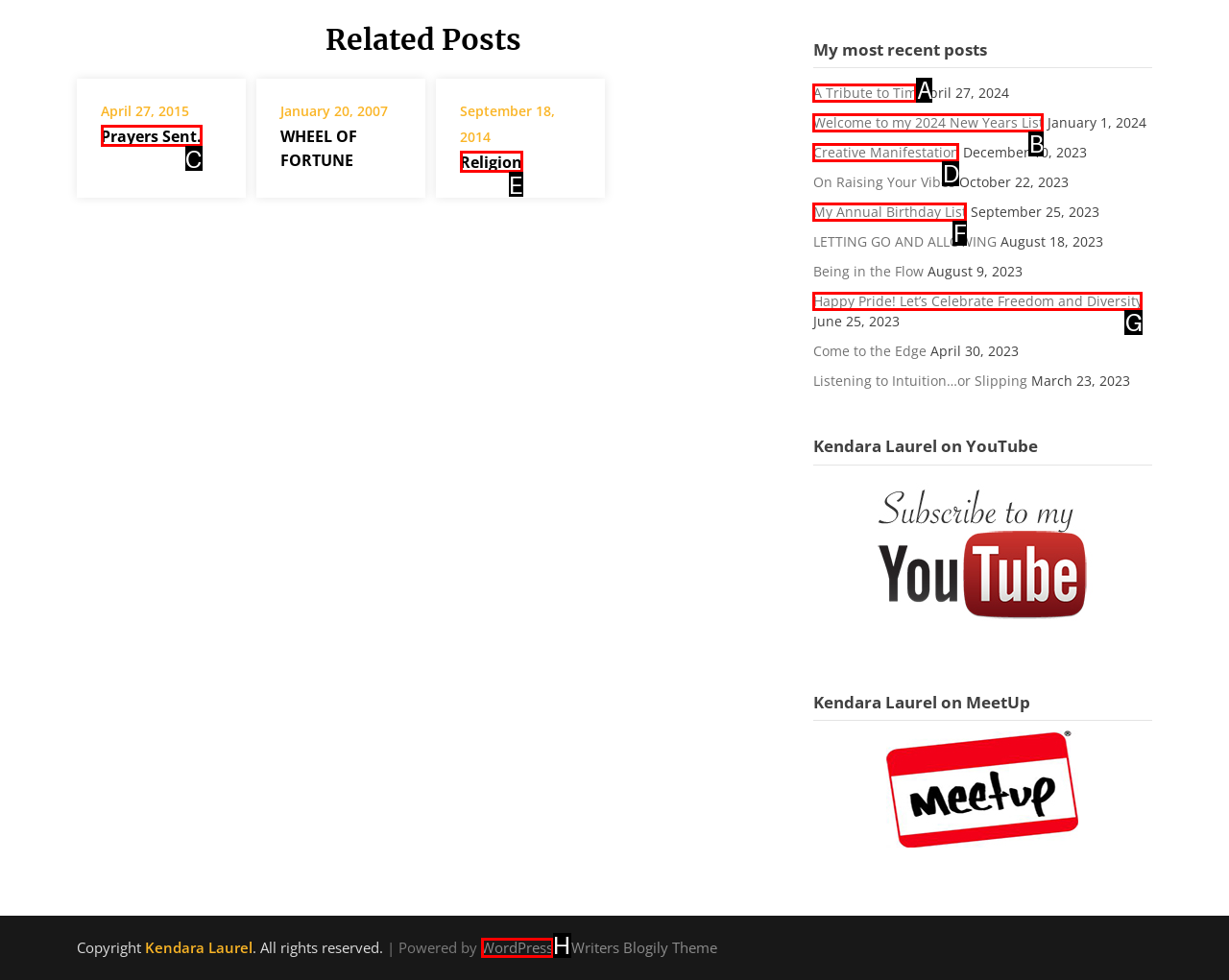Identify the matching UI element based on the description: My Annual Birthday List
Reply with the letter from the available choices.

F